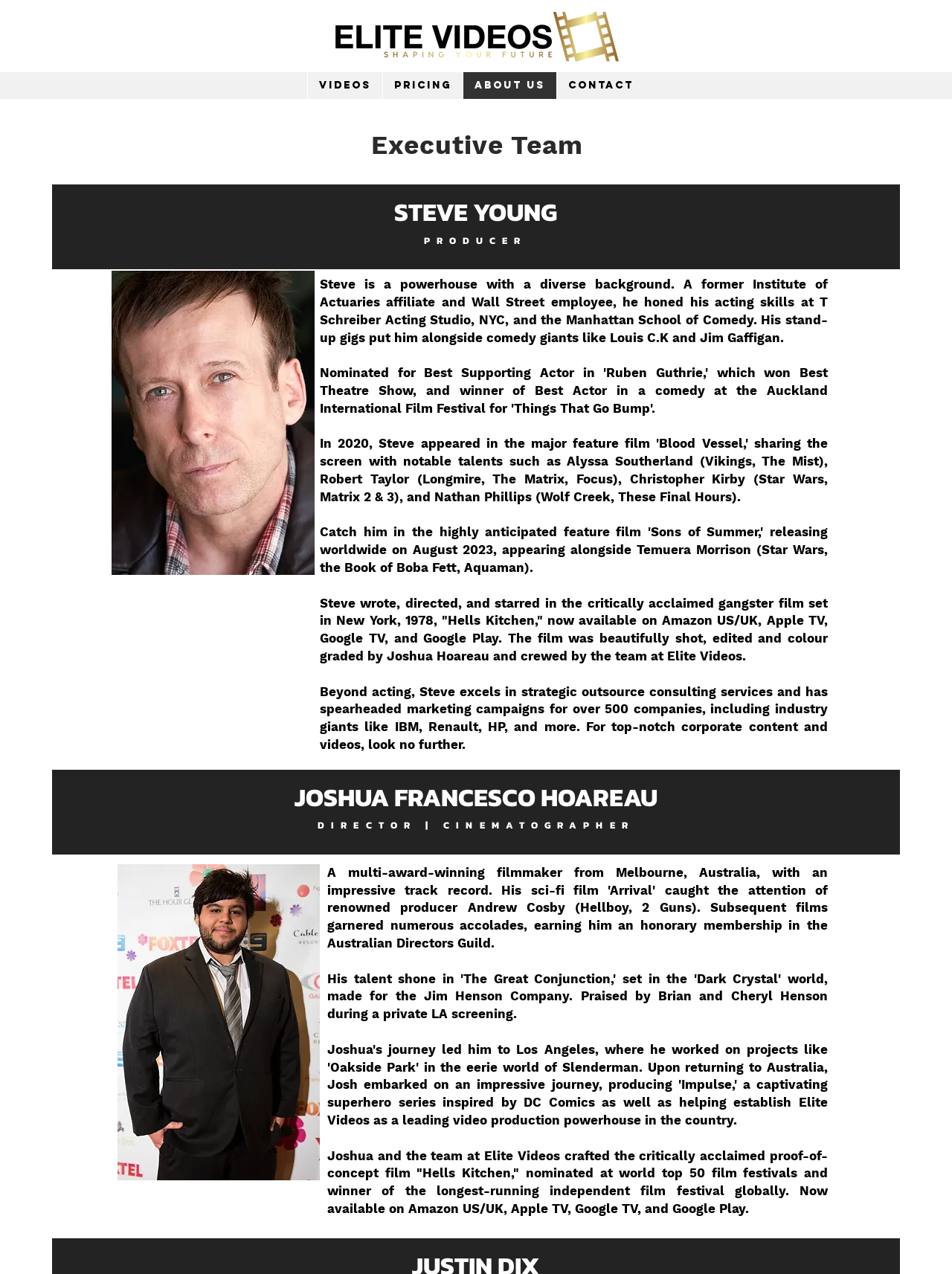Locate the UI element that matches the description VIDEOS in the webpage screenshot. Return the bounding box coordinates in the format (top-left x, top-left y, bottom-right x, bottom-right y), with values ranging from 0 to 1.

[0.323, 0.057, 0.402, 0.078]